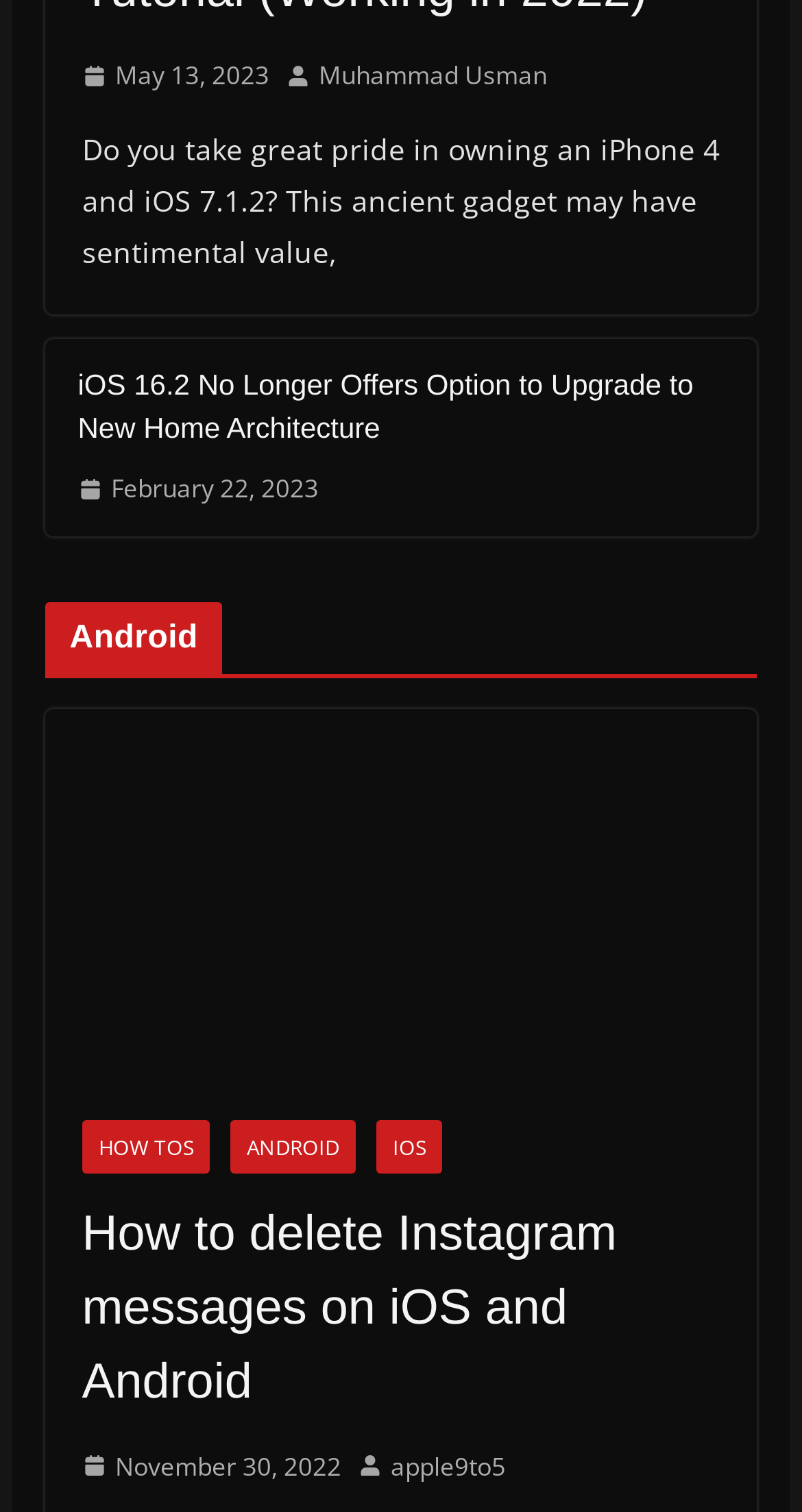Determine the bounding box coordinates (top-left x, top-left y, bottom-right x, bottom-right y) of the UI element described in the following text: iOS

[0.469, 0.74, 0.551, 0.776]